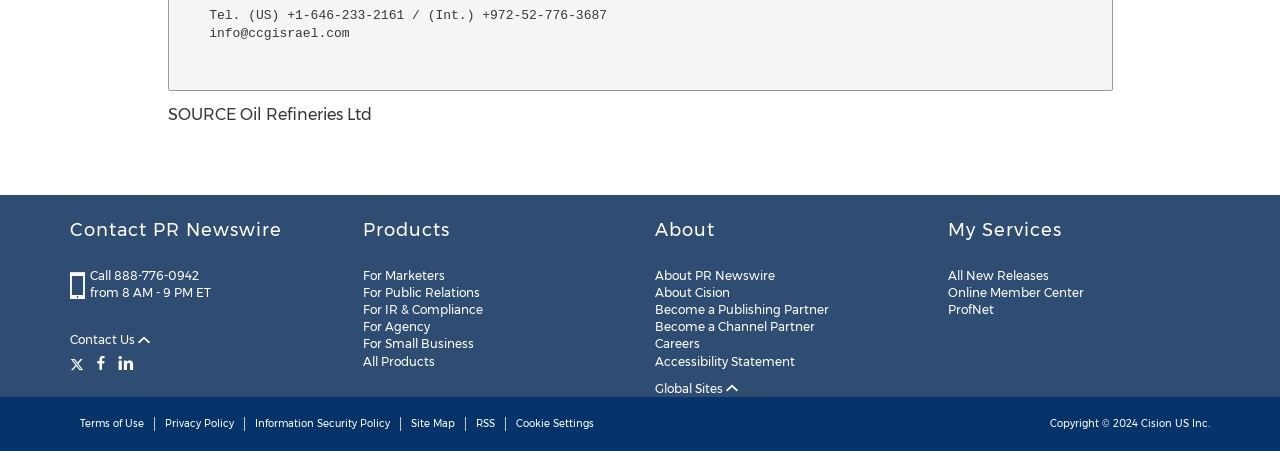Find the bounding box coordinates for the element that must be clicked to complete the instruction: "Contact Us". The coordinates should be four float numbers between 0 and 1, indicated as [left, top, right, bottom].

[0.055, 0.734, 0.117, 0.772]